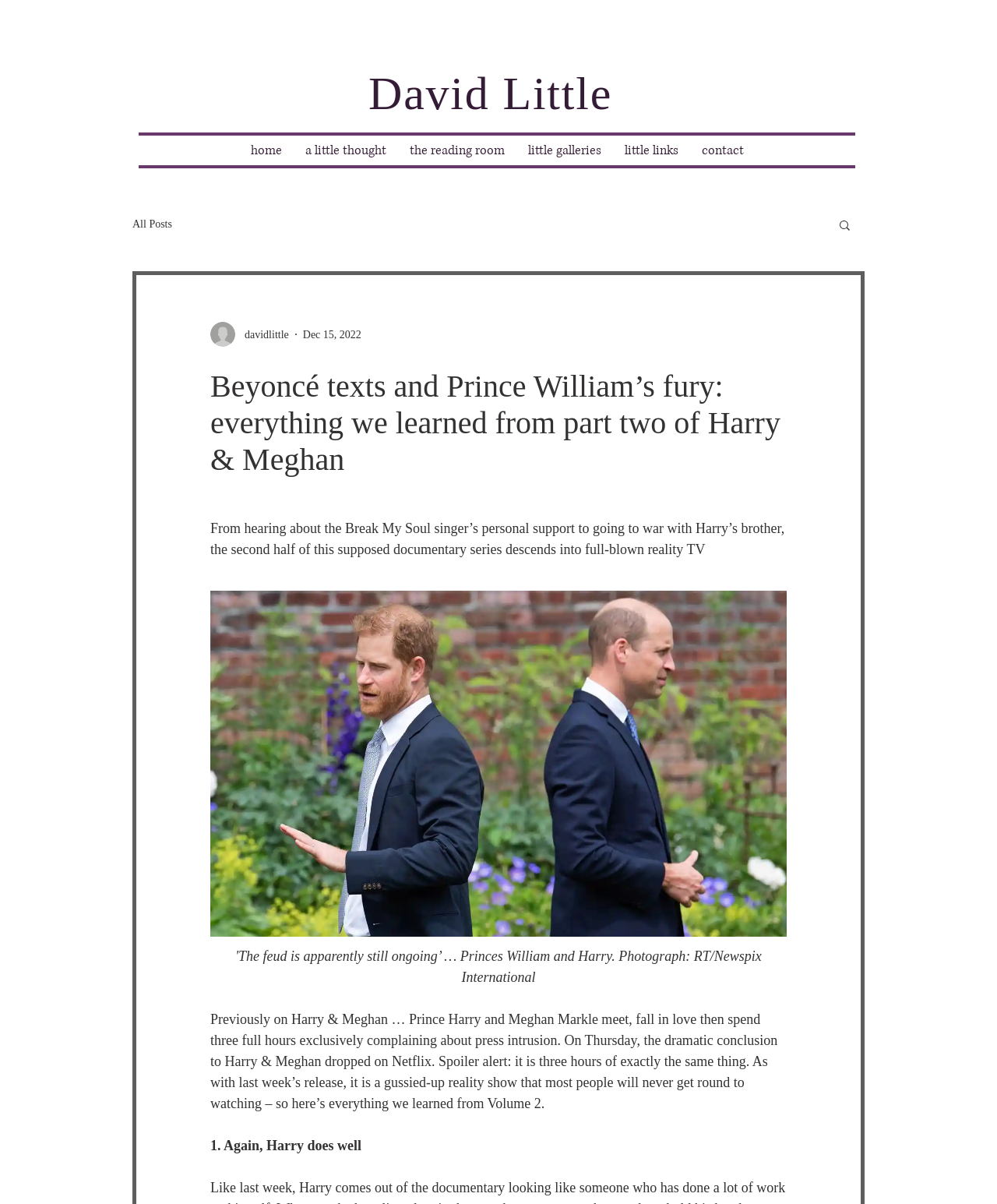What is the main topic of the article?
Using the image as a reference, answer with just one word or a short phrase.

Harry & Meghan documentary